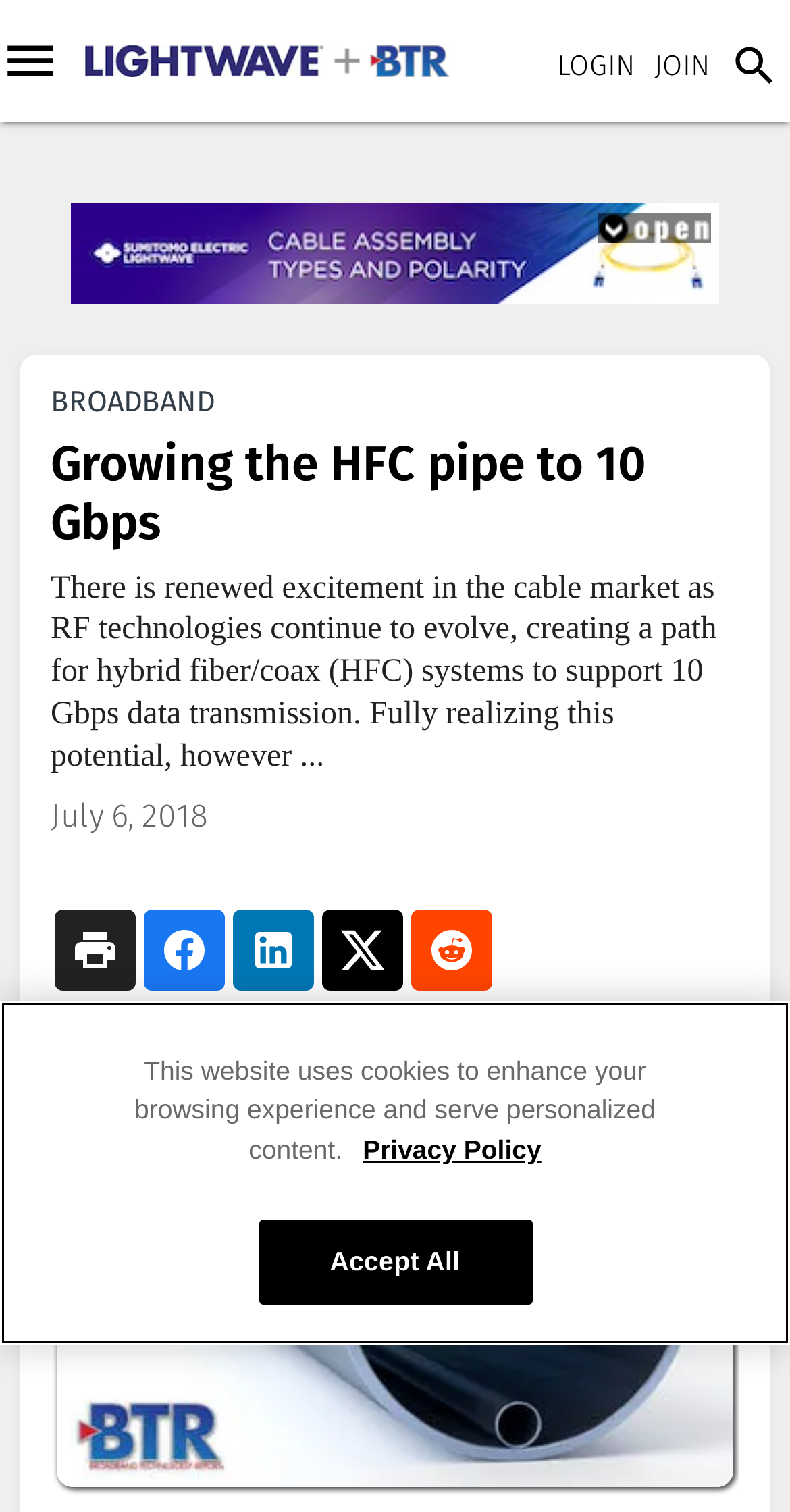How many images are there on the webpage?
Examine the screenshot and reply with a single word or phrase.

3